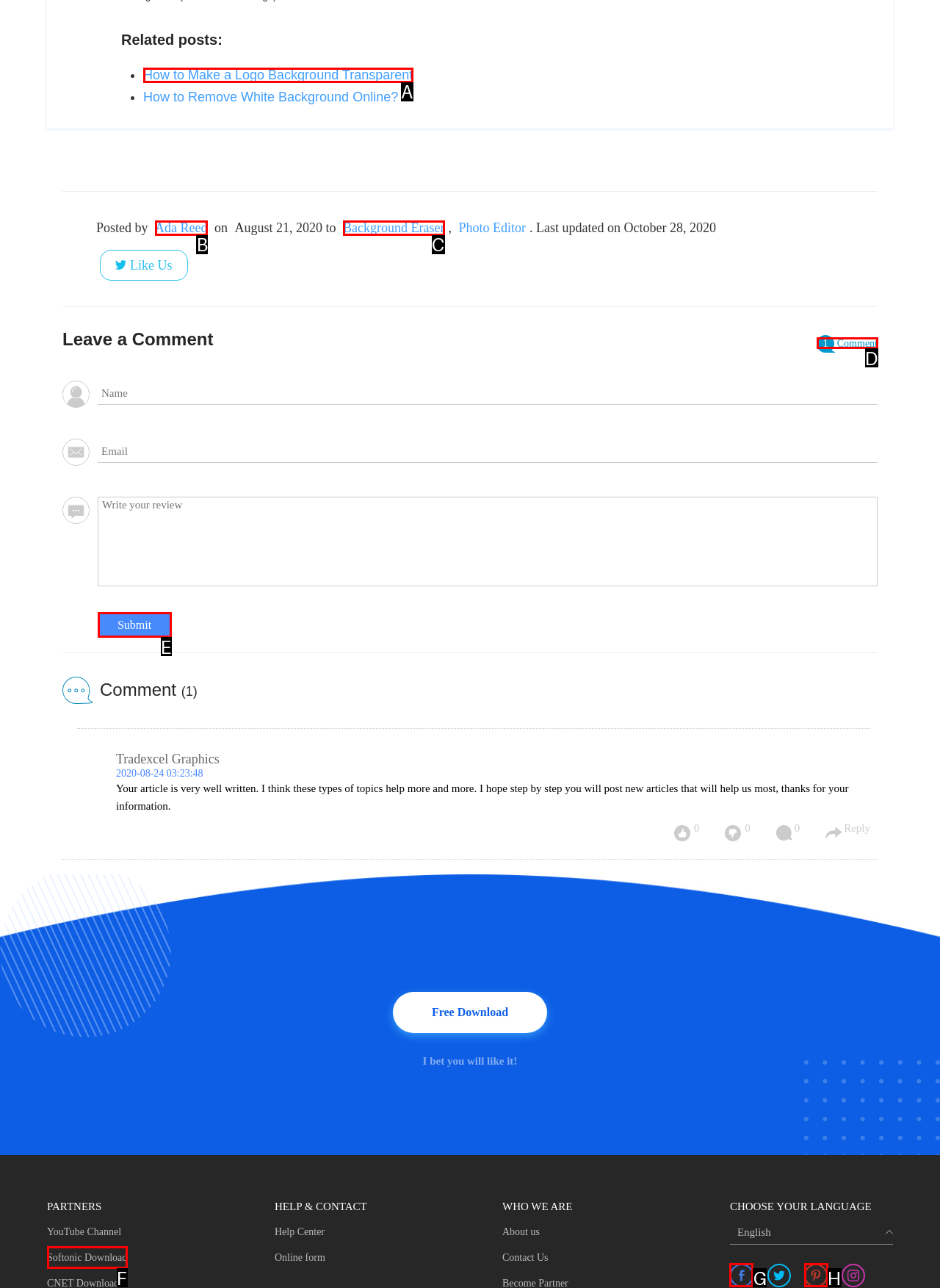Choose the option that best matches the description: Submit
Indicate the letter of the matching option directly.

E